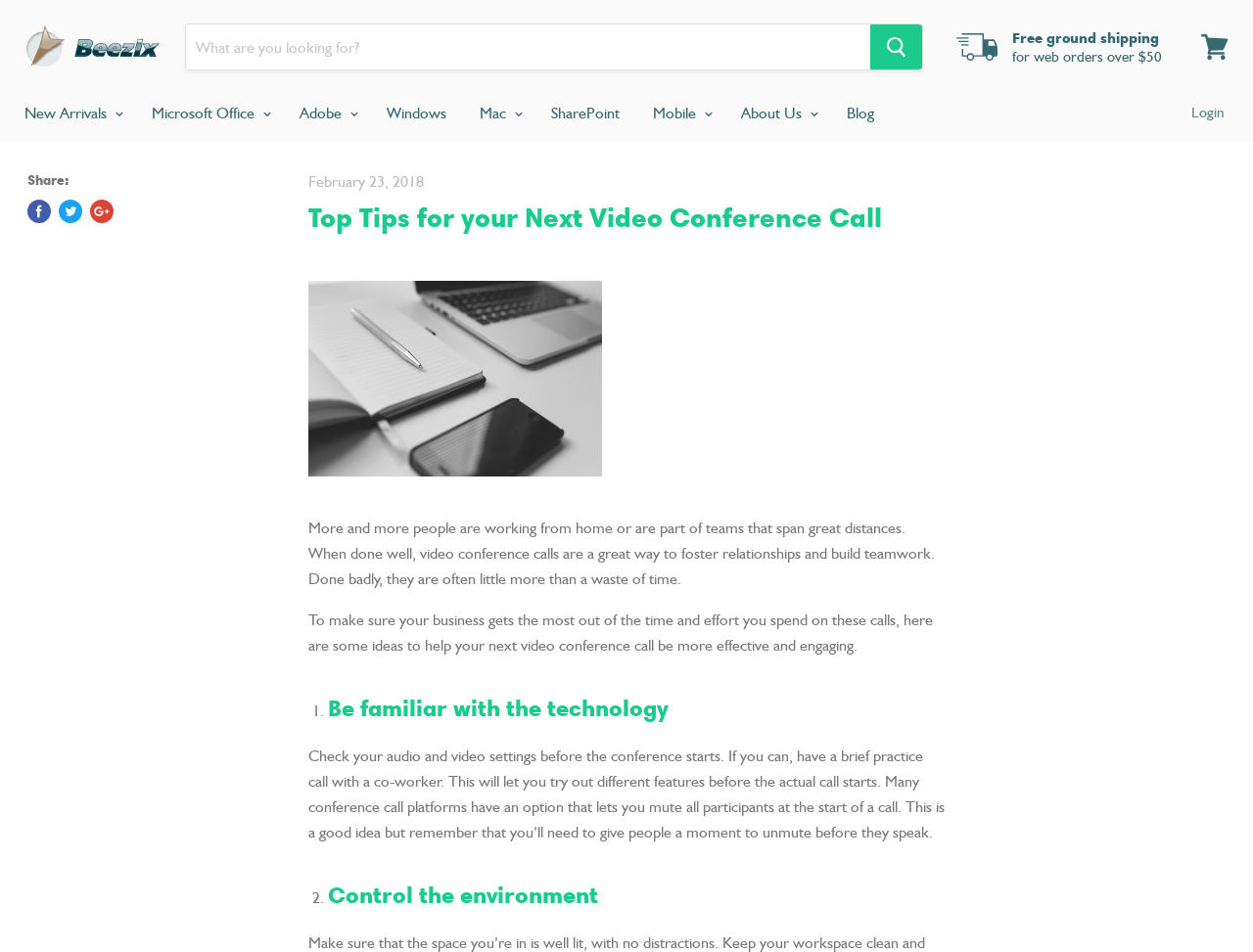Predict the bounding box of the UI element based on the description: "Tweet on Twitter". The coordinates should be four float numbers between 0 and 1, formatted as [left, top, right, bottom].

[0.047, 0.21, 0.066, 0.234]